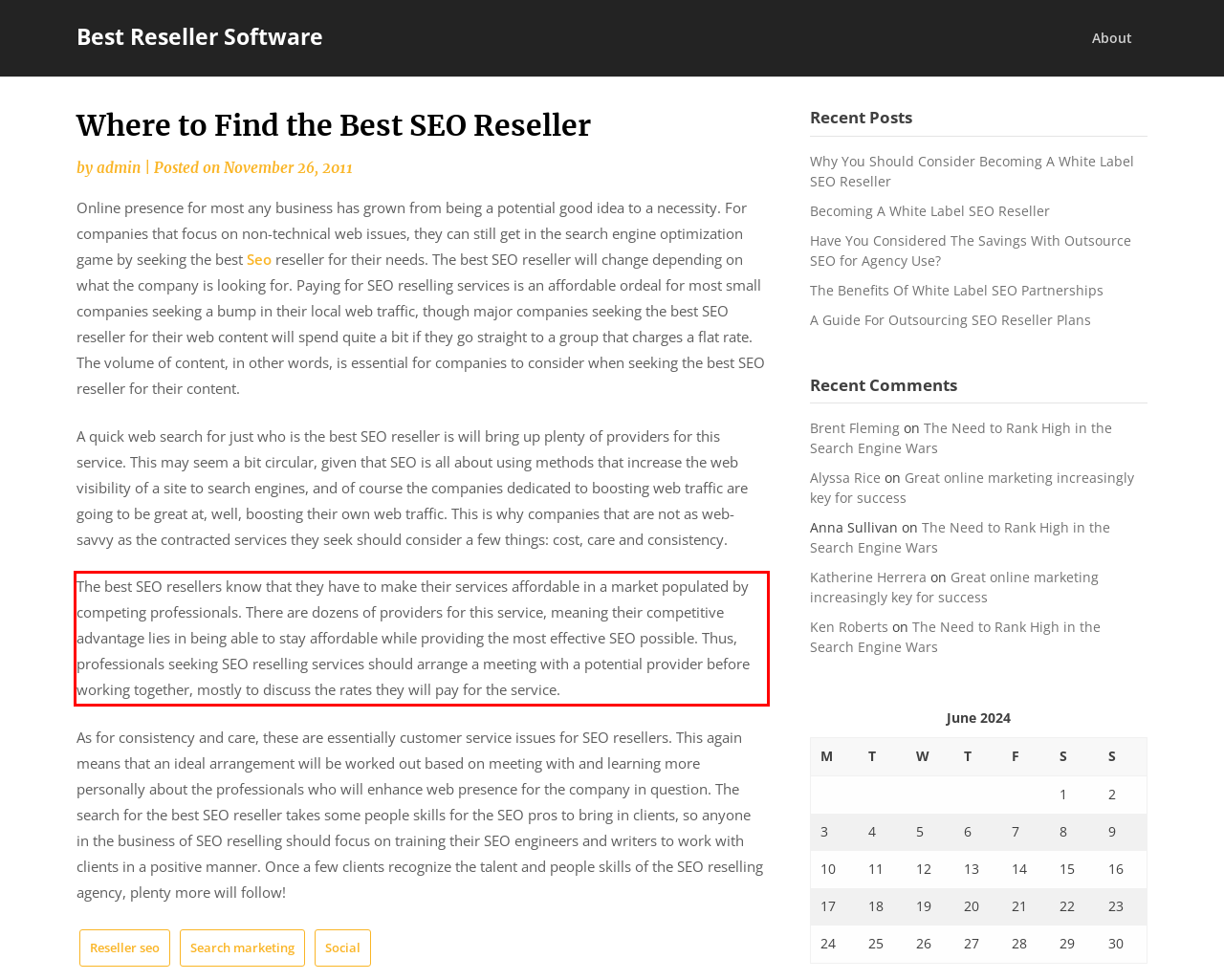Review the screenshot of the webpage and recognize the text inside the red rectangle bounding box. Provide the extracted text content.

The best SEO resellers know that they have to make their services affordable in a market populated by competing professionals. There are dozens of providers for this service, meaning their competitive advantage lies in being able to stay affordable while providing the most effective SEO possible. Thus, professionals seeking SEO reselling services should arrange a meeting with a potential provider before working together, mostly to discuss the rates they will pay for the service.